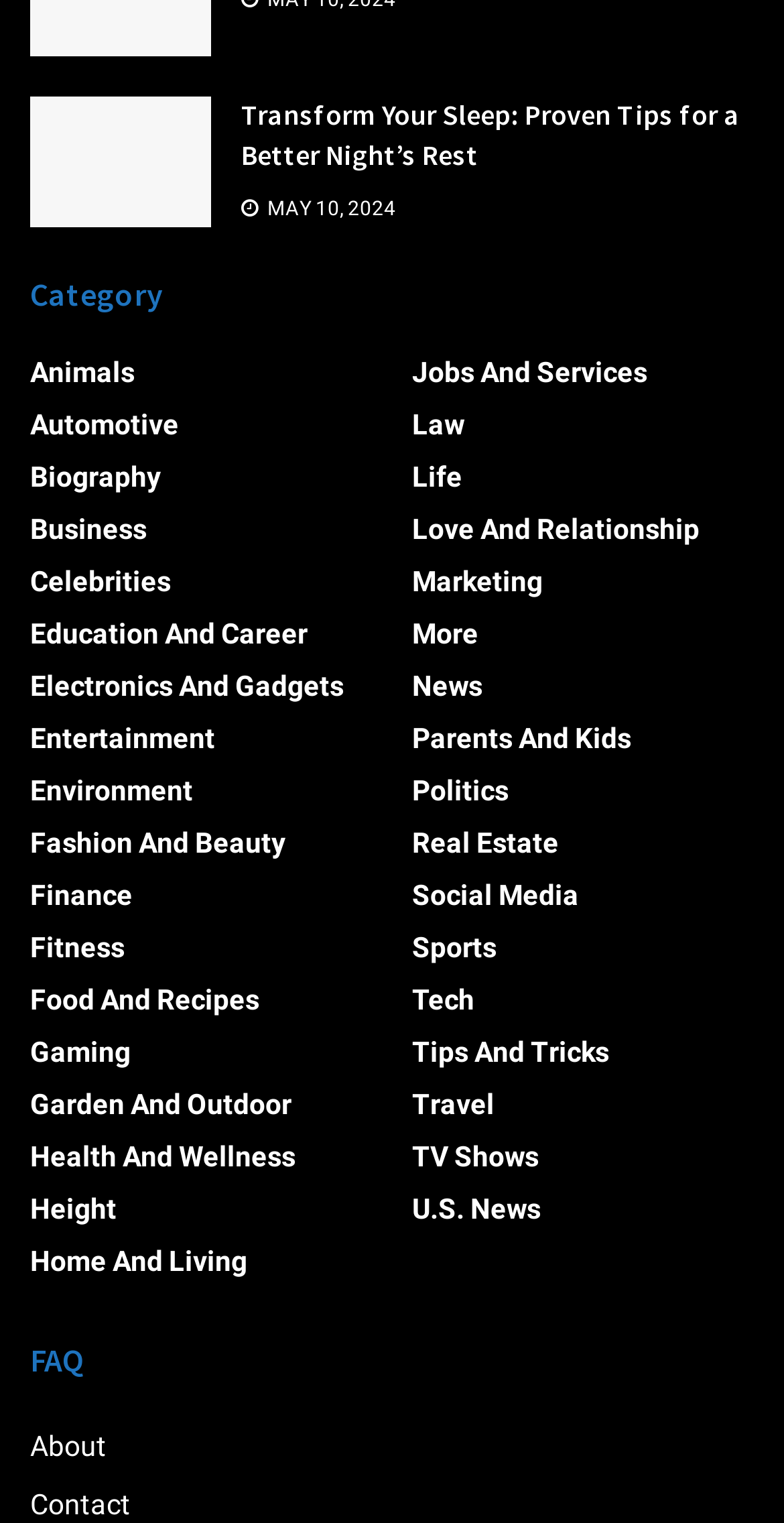How many categories are available?
Please elaborate on the answer to the question with detailed information.

I counted the number of link elements under the 'Category' heading and found 30 categories available.